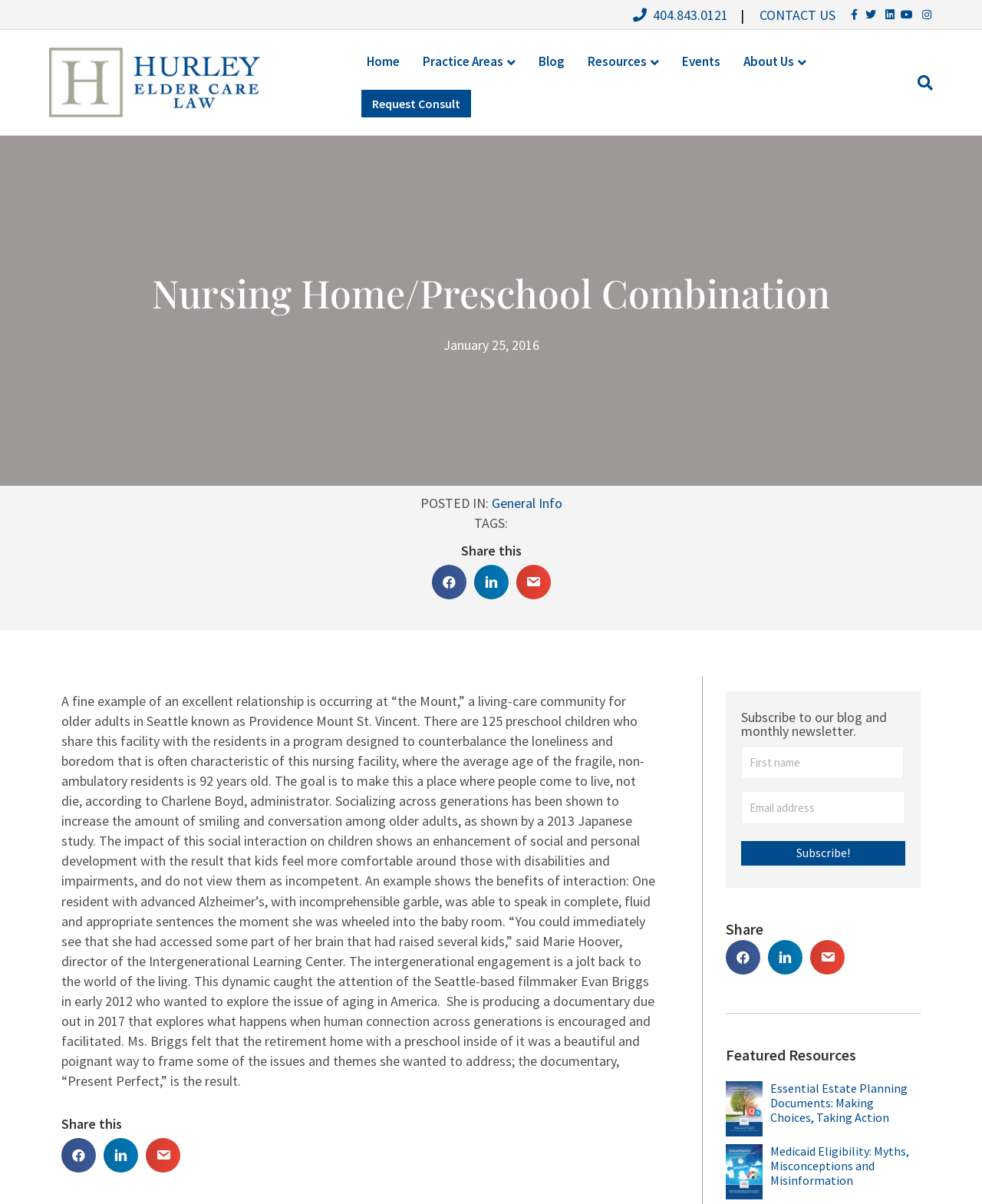Please specify the coordinates of the bounding box for the element that should be clicked to carry out this instruction: "Subscribe to the blog and newsletter". The coordinates must be four float numbers between 0 and 1, formatted as [left, top, right, bottom].

[0.755, 0.699, 0.922, 0.719]